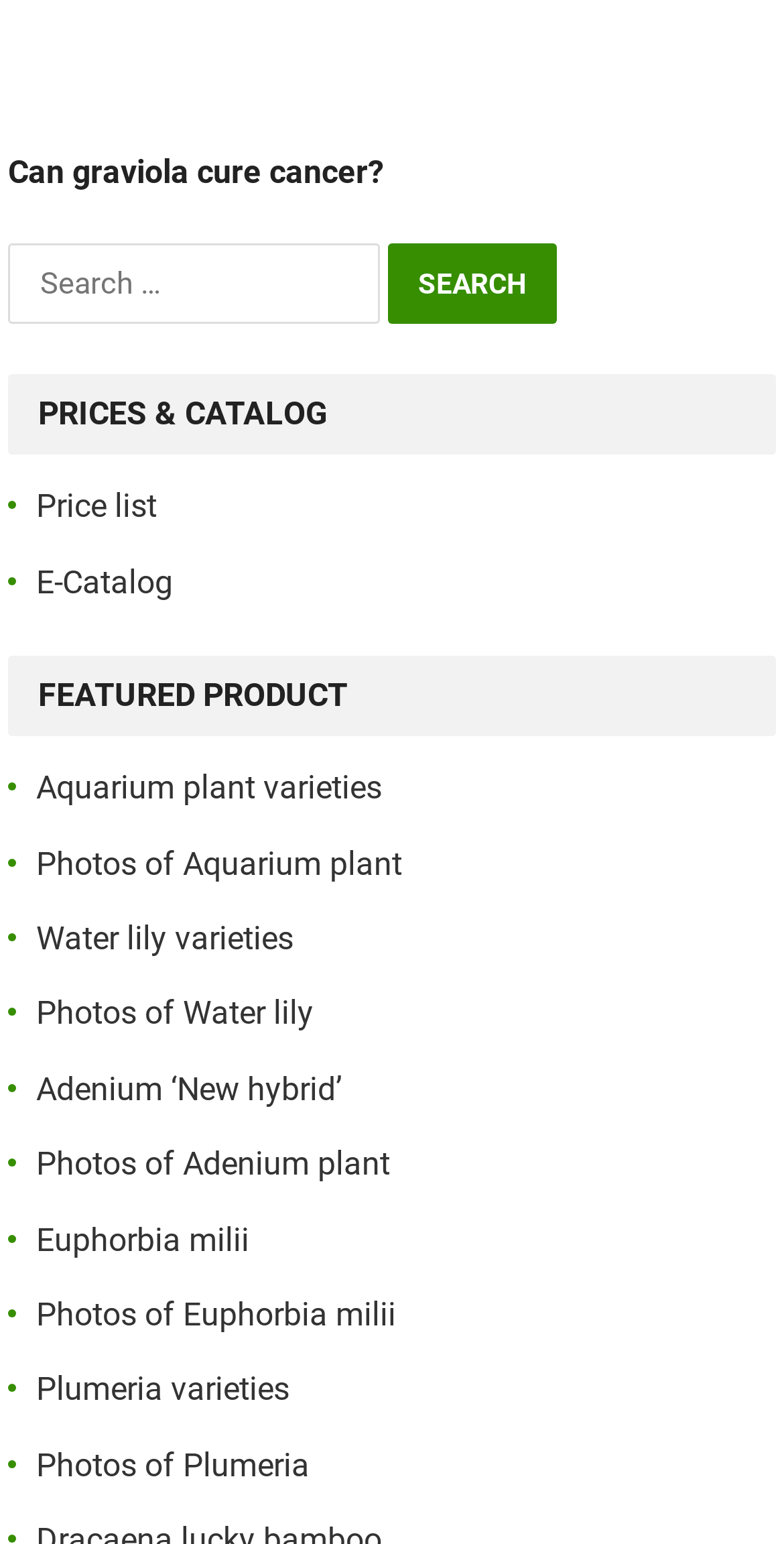Please identify the bounding box coordinates of the element's region that I should click in order to complete the following instruction: "Search for something". The bounding box coordinates consist of four float numbers between 0 and 1, i.e., [left, top, right, bottom].

[0.01, 0.034, 0.484, 0.086]